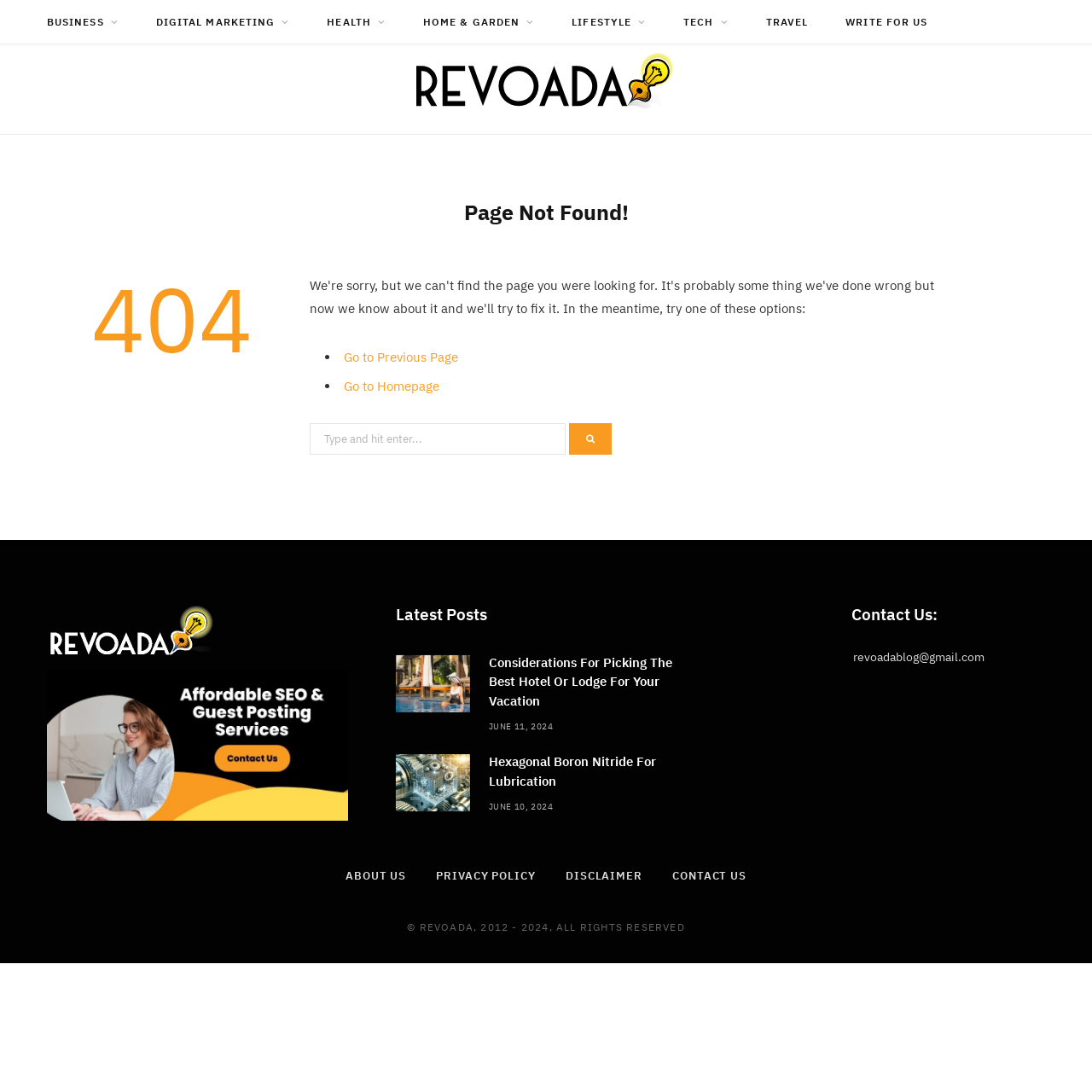Please predict the bounding box coordinates of the element's region where a click is necessary to complete the following instruction: "Contact us through email". The coordinates should be represented by four float numbers between 0 and 1, i.e., [left, top, right, bottom].

[0.737, 0.594, 0.901, 0.609]